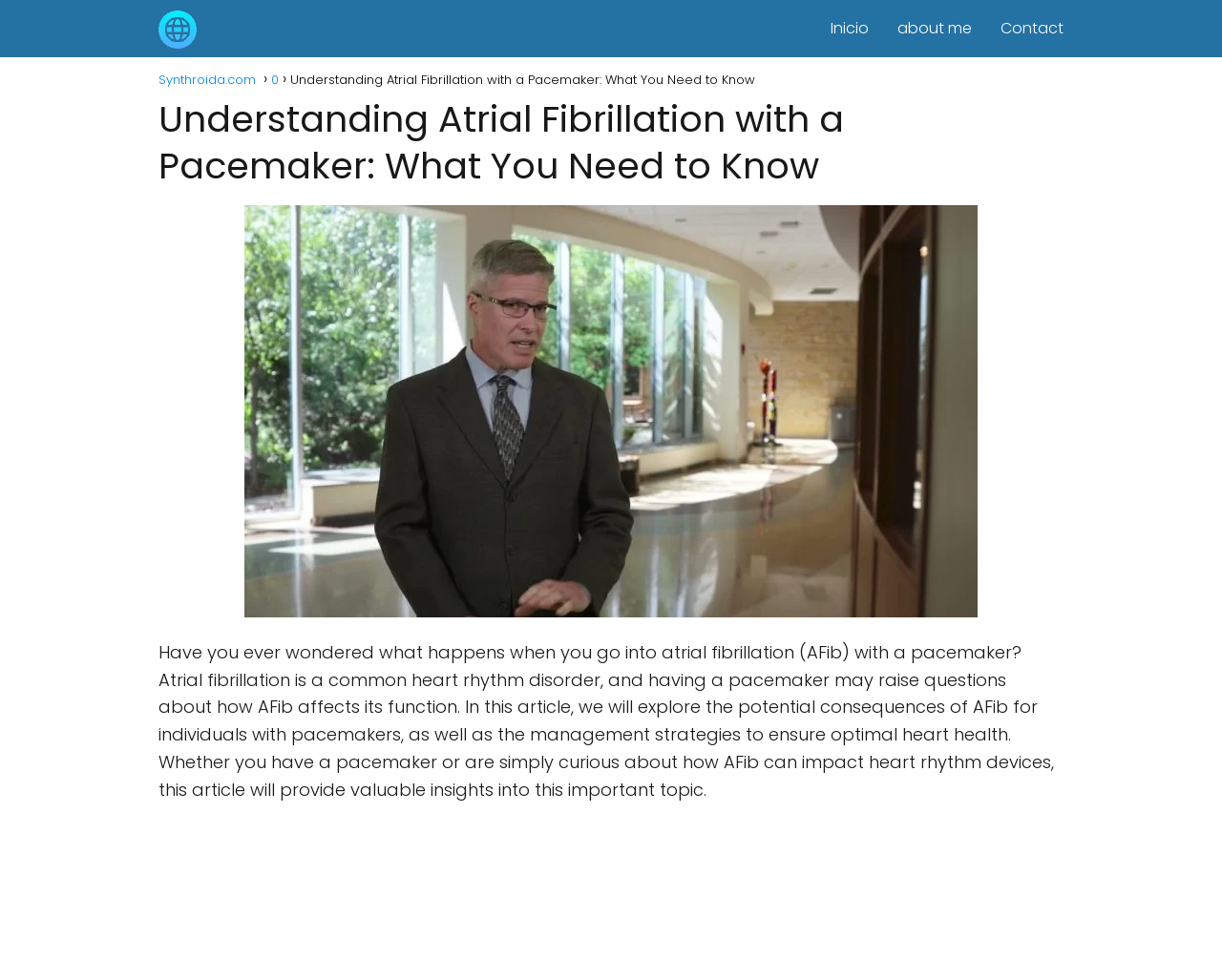Locate and provide the bounding box coordinates for the HTML element that matches this description: "Inicio".

[0.68, 0.018, 0.711, 0.04]